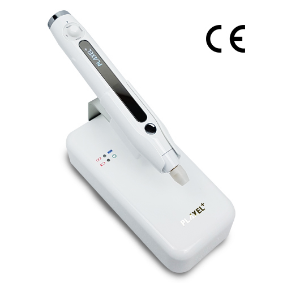What is the device anchored in?
Look at the image and construct a detailed response to the question.

The Plaxel+ Plasma Pen is thoughtfully anchored in a compact charging station, which is a convenient and space-saving way to store and charge the device when not in use.